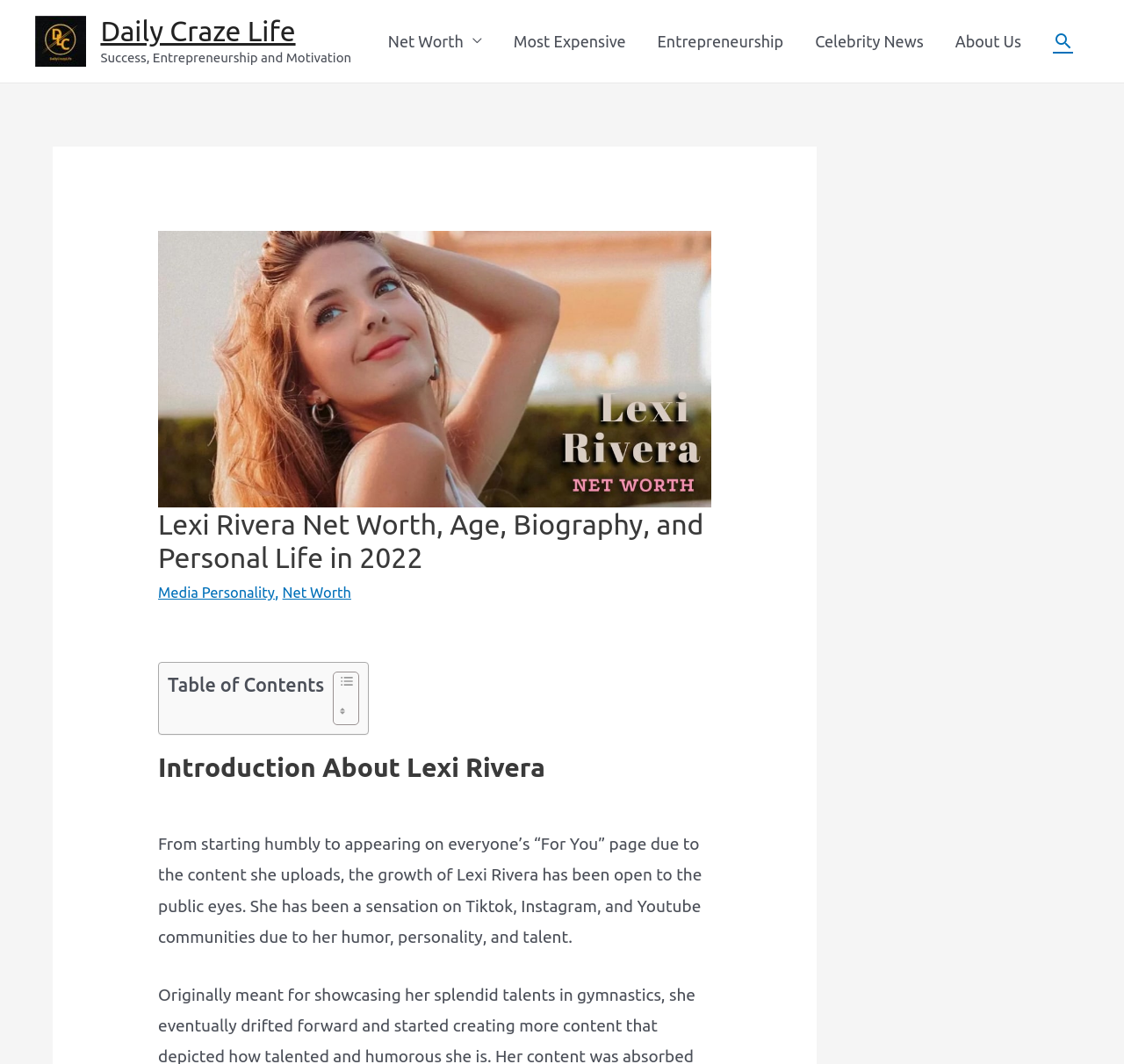Examine the image and give a thorough answer to the following question:
How many images are there in the header?

The image can be found in the header element which has a child image element 'Lexi Rivera Net Worth'.